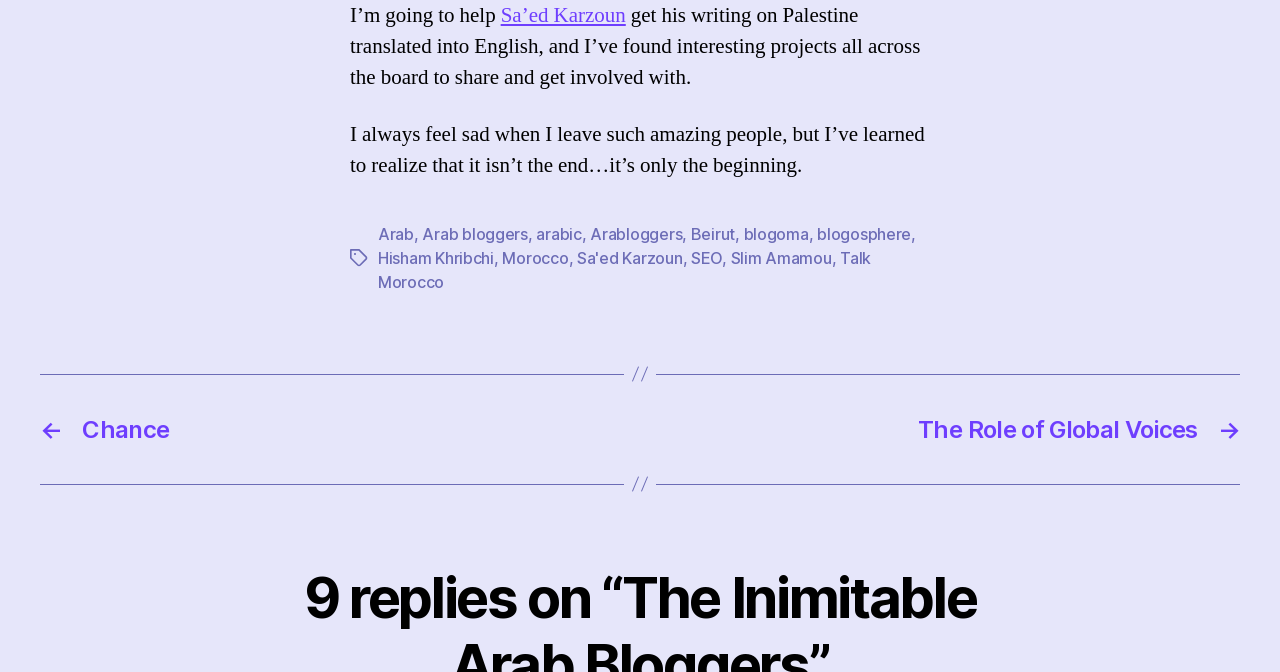Pinpoint the bounding box coordinates of the clickable area needed to execute the instruction: "Click the 'AGENTS & OFFICES' link". The coordinates should be specified as four float numbers between 0 and 1, i.e., [left, top, right, bottom].

None